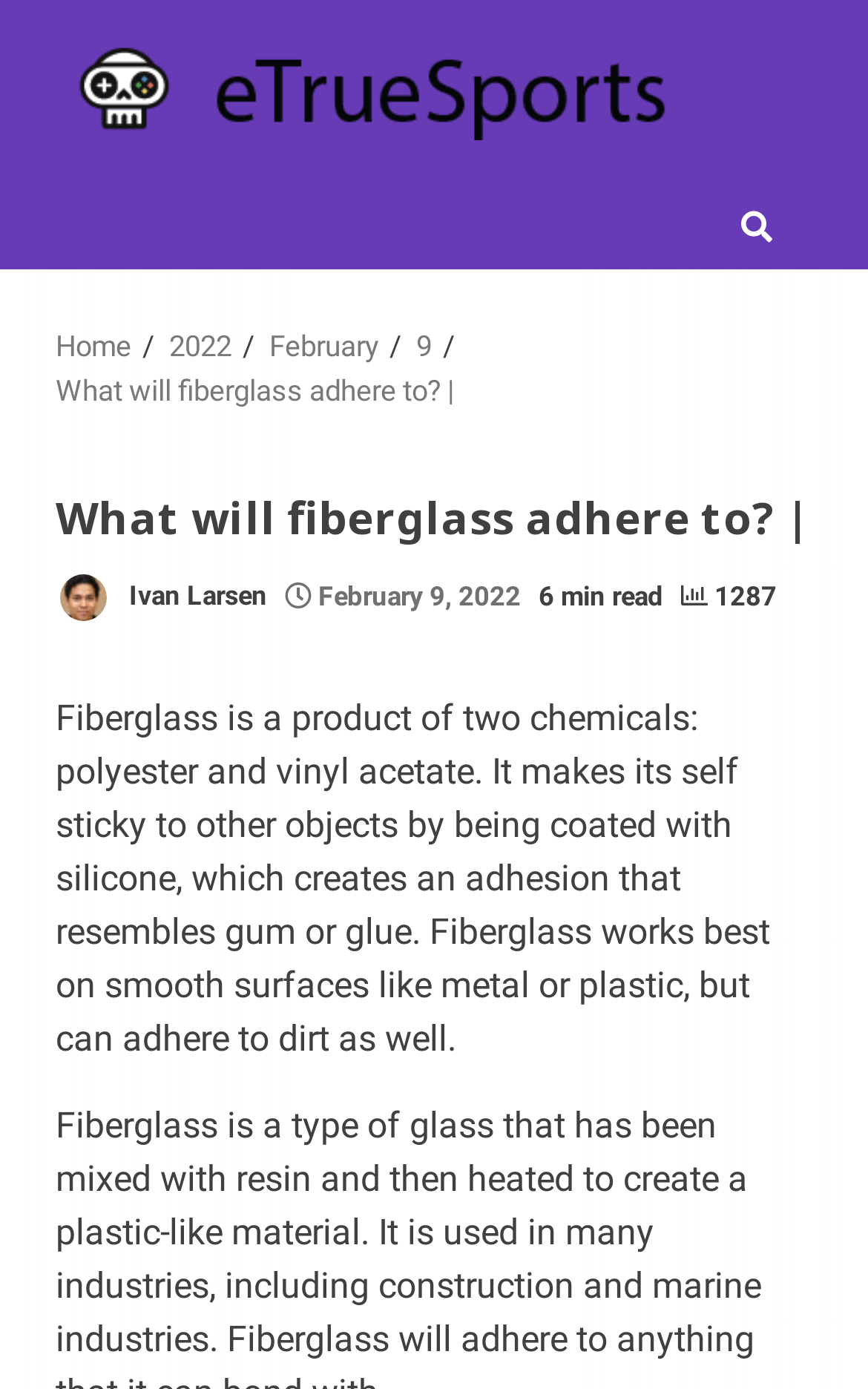Identify the bounding box coordinates for the region to click in order to carry out this instruction: "go to February 2022 page". Provide the coordinates using four float numbers between 0 and 1, formatted as [left, top, right, bottom].

[0.195, 0.237, 0.267, 0.261]